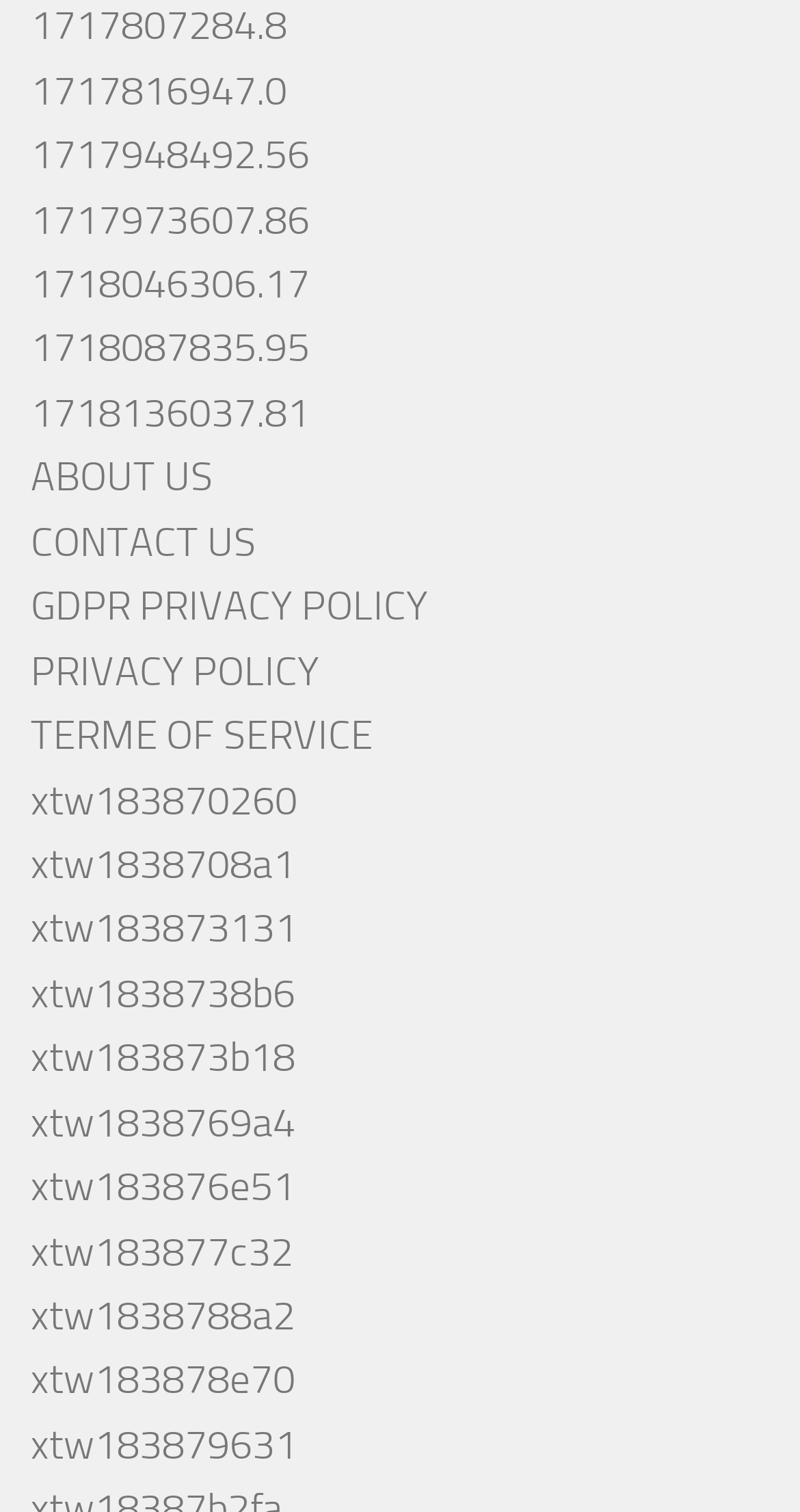Based on the element description TERME OF SERVICE, identify the bounding box coordinates for the UI element. The coordinates should be in the format (top-left x, top-left y, bottom-right x, bottom-right y) and within the 0 to 1 range.

[0.038, 0.471, 0.467, 0.502]